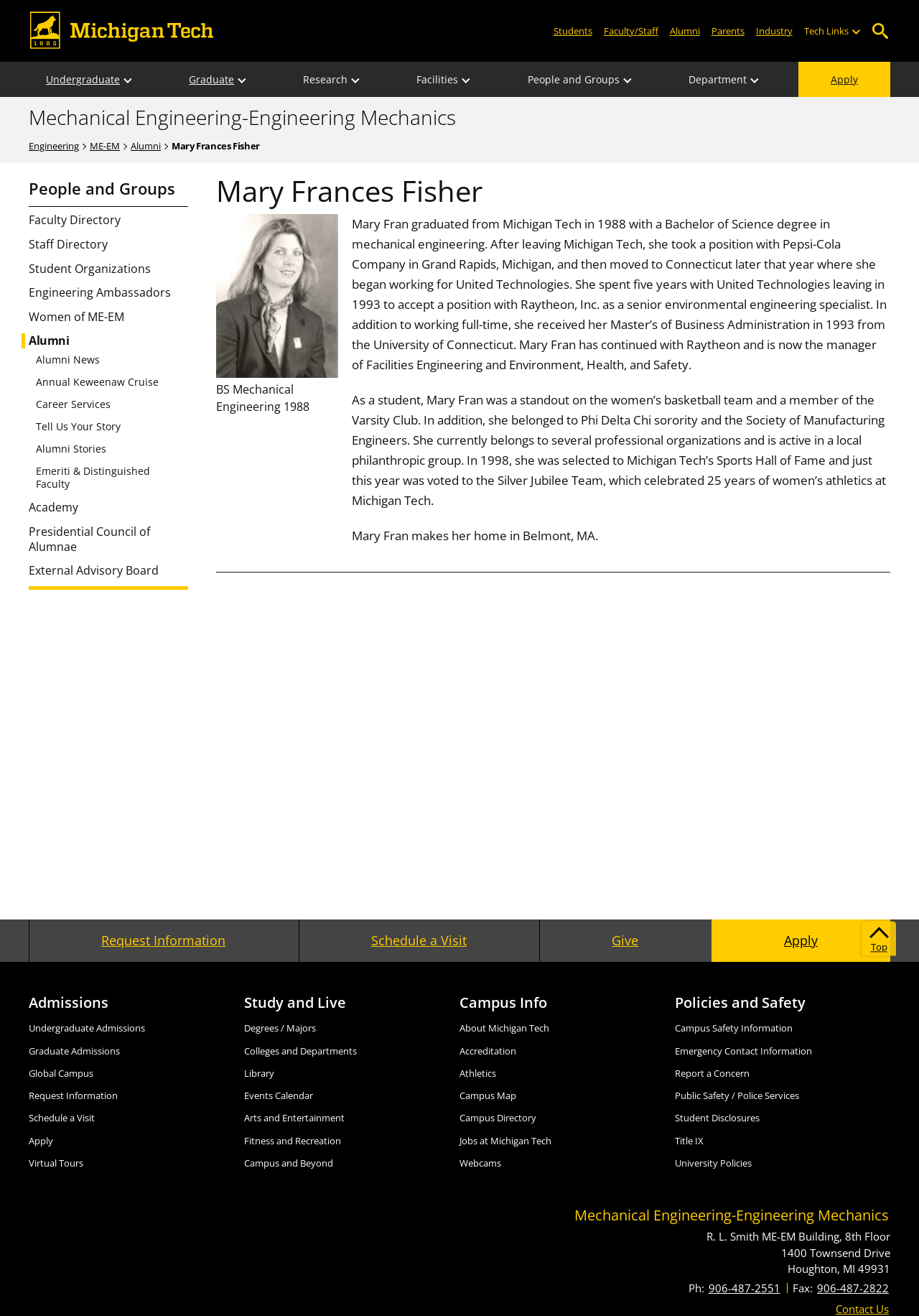What is the location of Mary Frances Fisher's home?
Please ensure your answer is as detailed and informative as possible.

The webpage mentions that Mary Frances Fisher 'makes her home in Belmont, MA', indicating her current location.